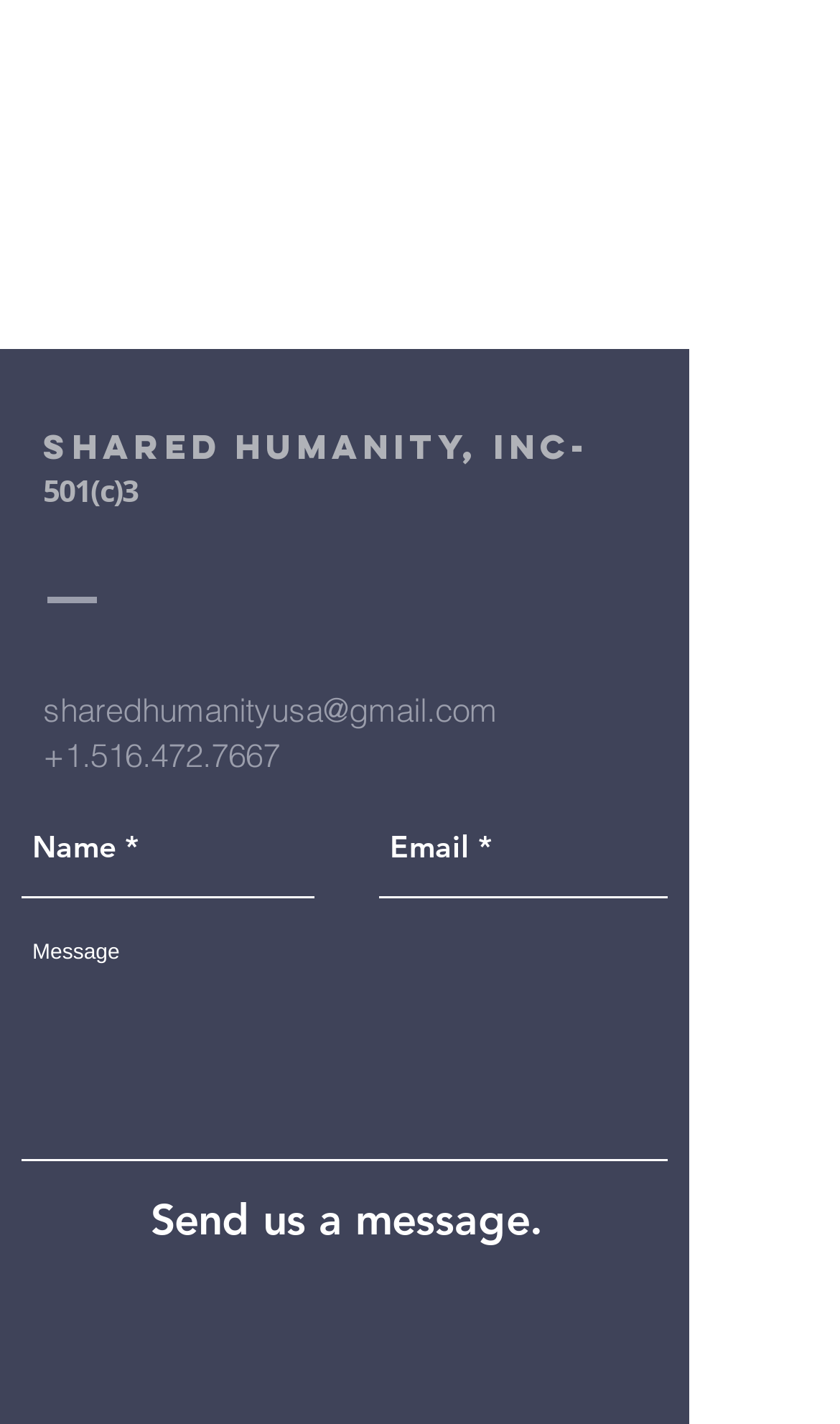Using the image as a reference, answer the following question in as much detail as possible:
What is the email address to contact?

The email address can be found in the link element below the social media links, which reads 'sharedhumanityusa@gmail.com'.